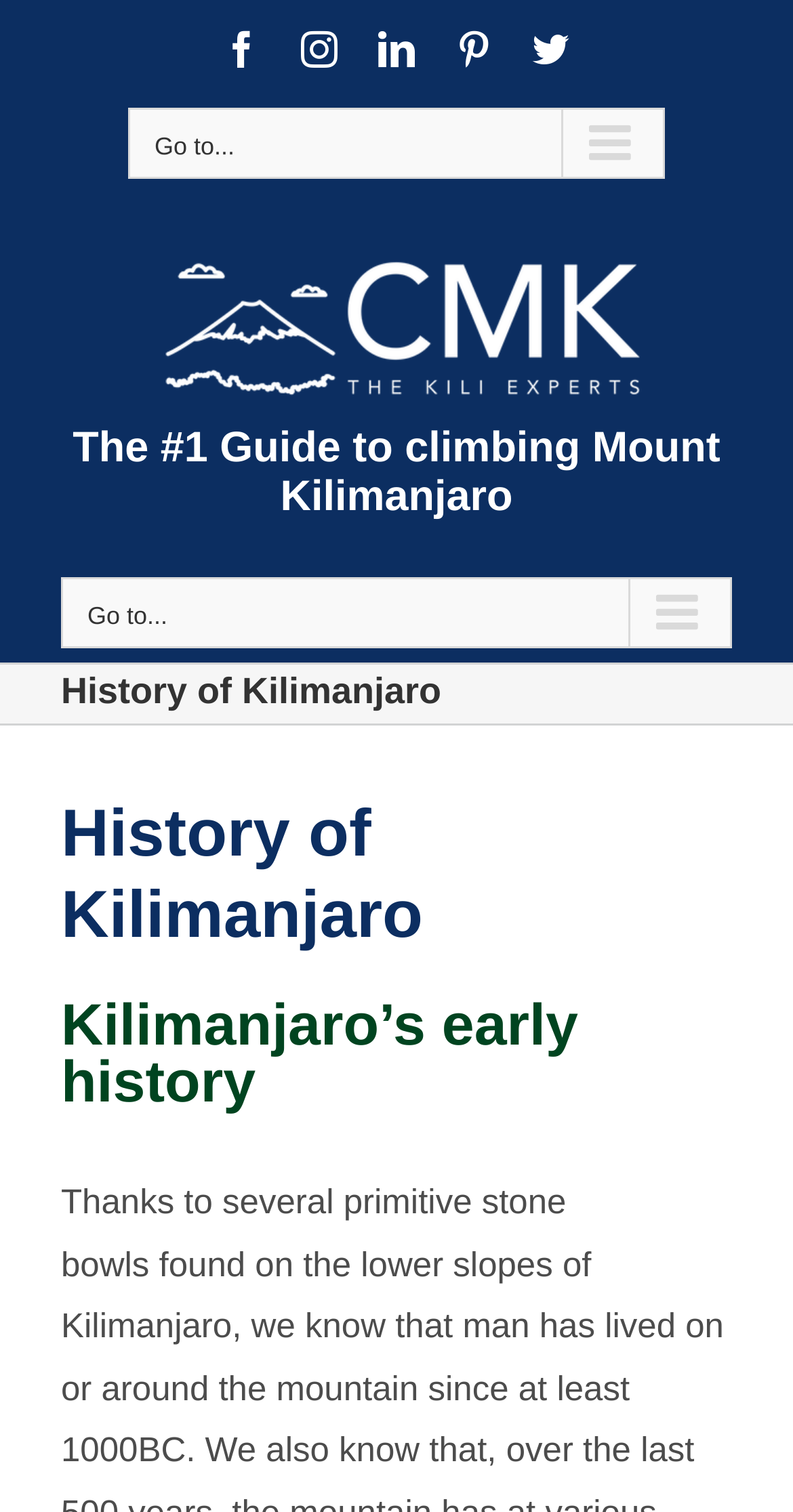How many social media links are available?
Look at the image and respond to the question as thoroughly as possible.

I counted the number of social media links at the top of the webpage, which are Facebook, Instagram, LinkedIn, Pinterest, and Twitter.